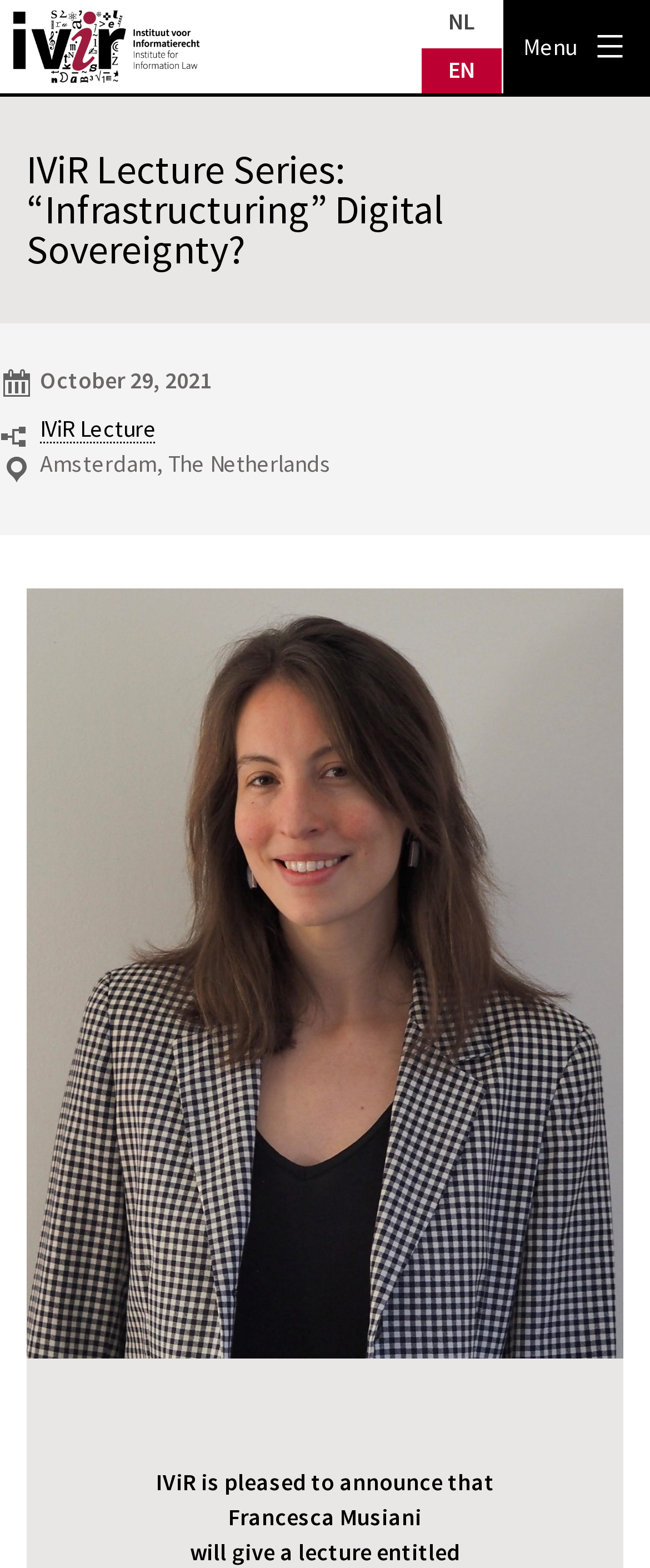Provide your answer in one word or a succinct phrase for the question: 
What is the date of the lecture?

October 29, 2021